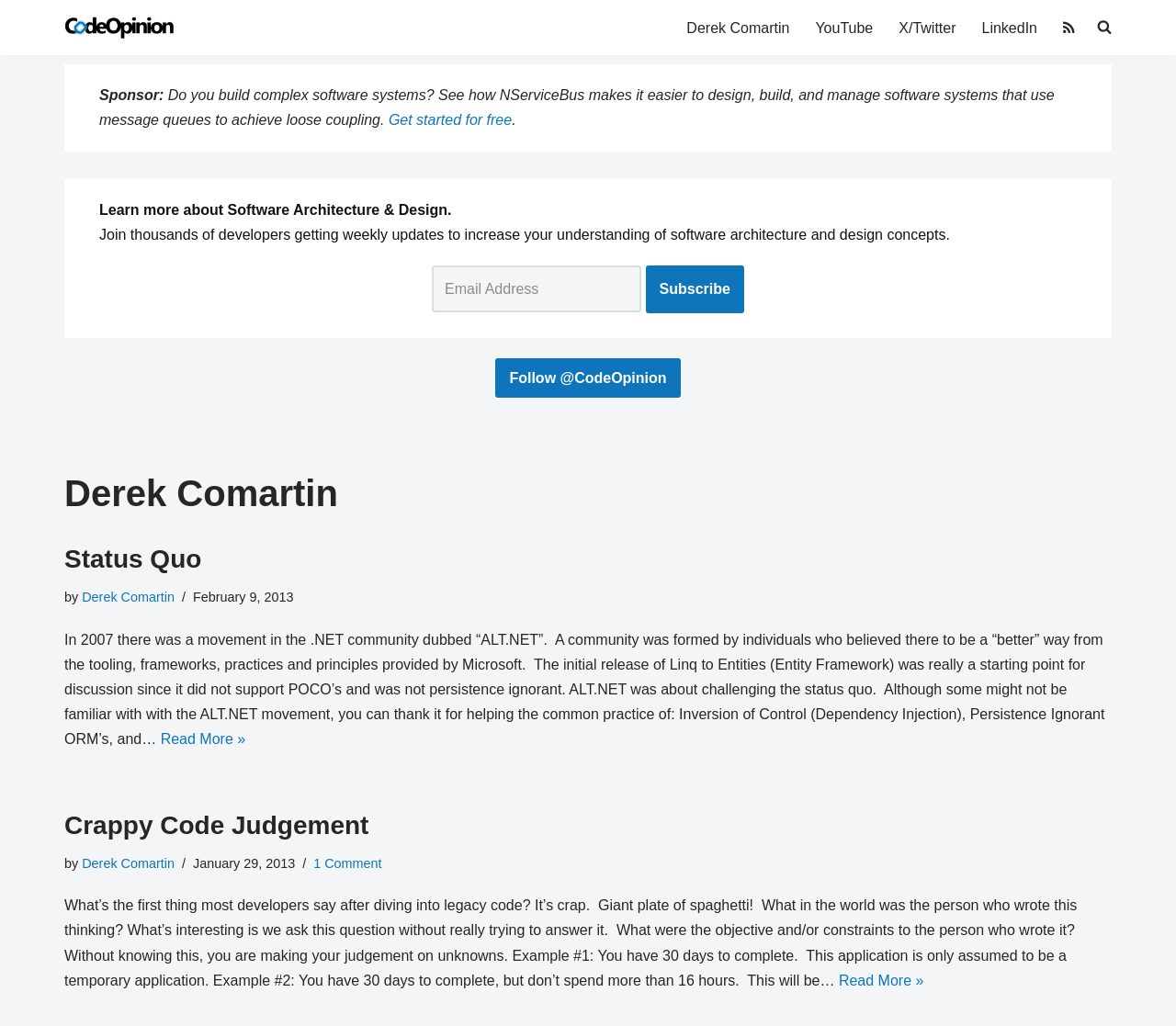What is the text of the sponsor section?
Please give a detailed and elaborate answer to the question.

I found a StaticText element with the label 'Sponsor:' and adjacent to it, another StaticText element with the text 'Do you build complex software systems? See how NServiceBus makes it easier to design, build, and manage software systems that use message queues to achieve loose coupling.' which is likely the text of the sponsor section.